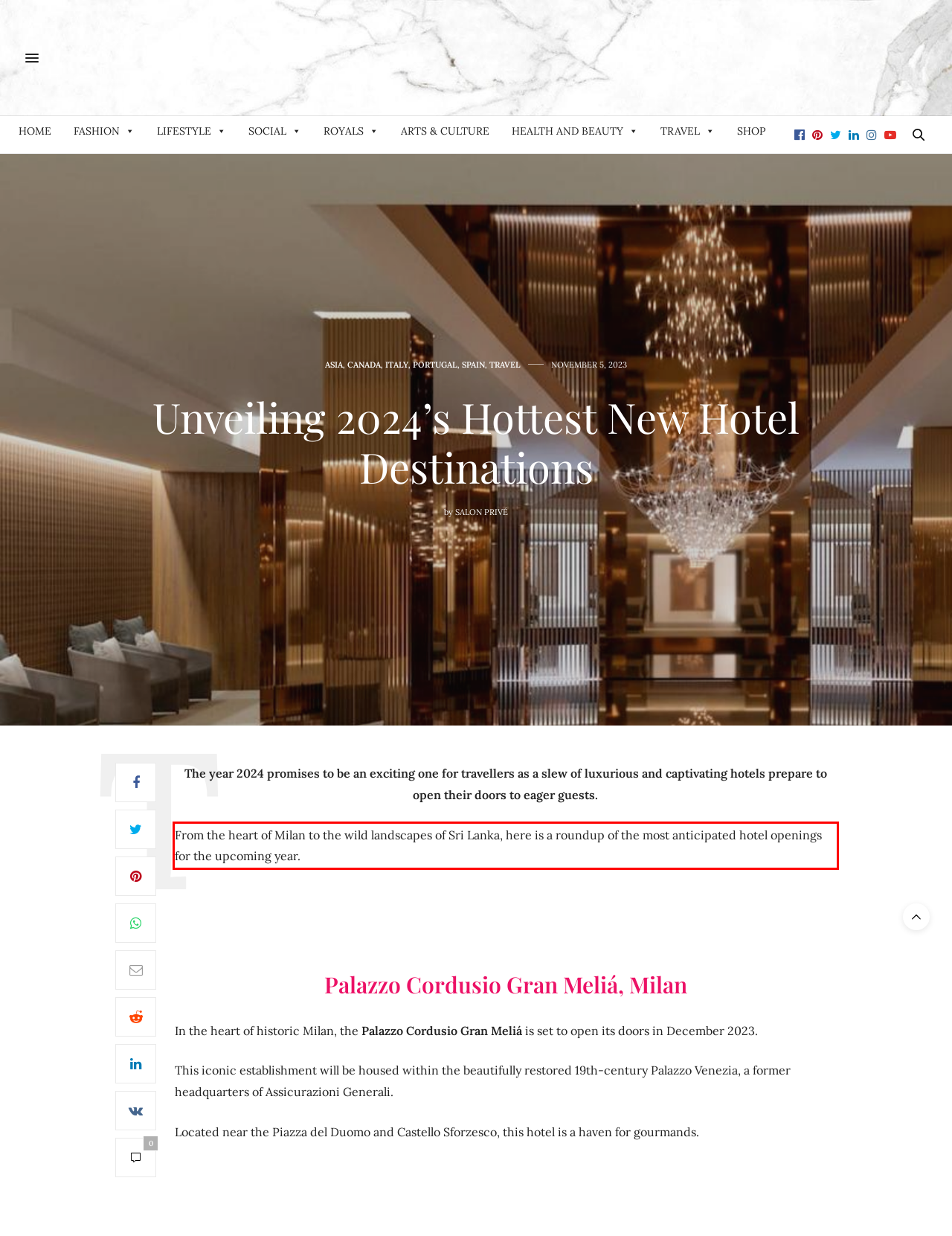Examine the webpage screenshot and use OCR to obtain the text inside the red bounding box.

From the heart of Milan to the wild landscapes of Sri Lanka, here is a roundup of the most anticipated hotel openings for the upcoming year.